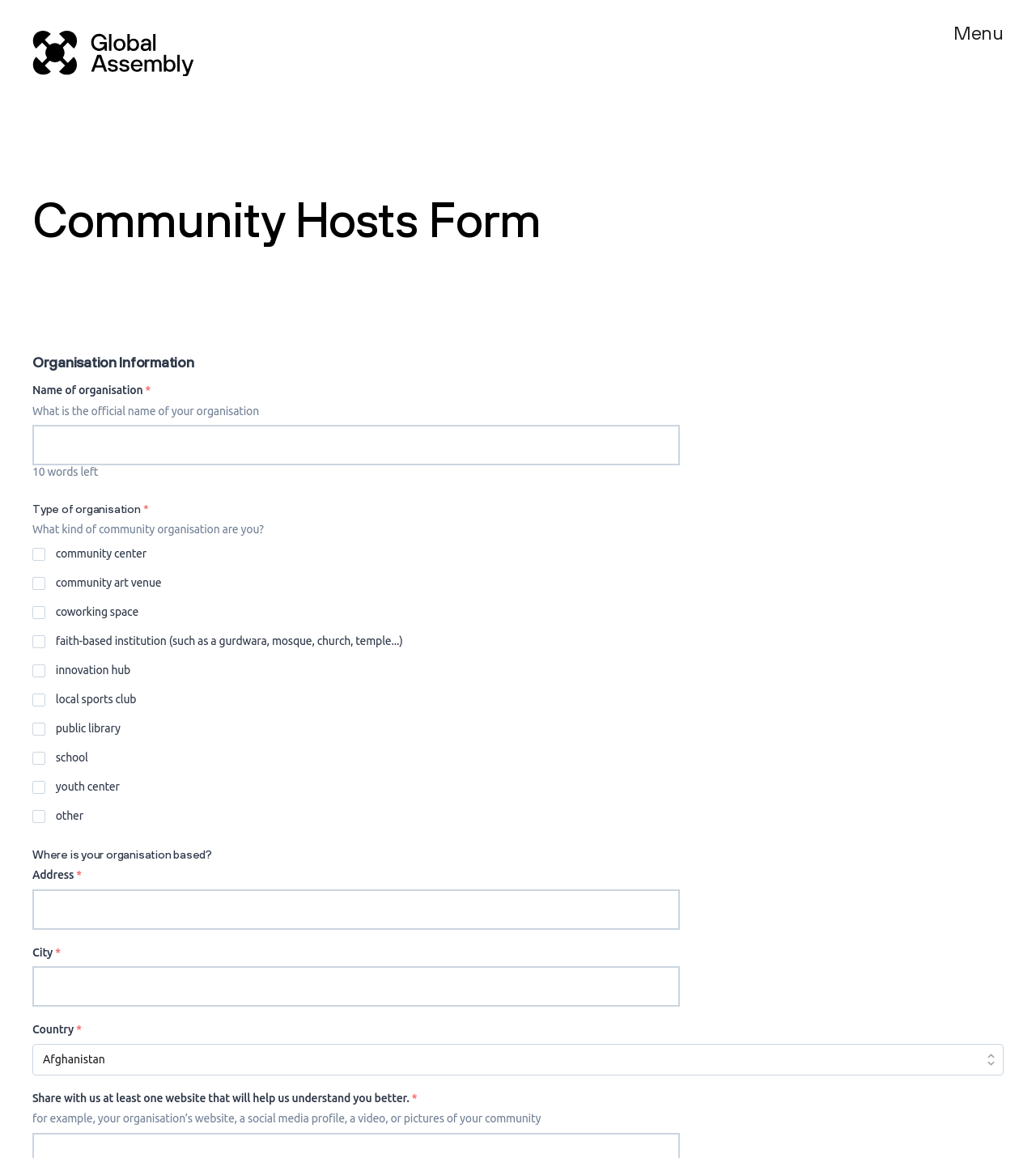Provide a thorough description of the webpage you see.

This webpage is a form for community organizations to apply as co-hosts for the Global Assembly. At the top left, there is a link to the Global Assembly with an accompanying image. On the top right, there is a checkbox labeled "Menu" that, when checked, reveals a dropdown menu with a "Close" option.

The main content of the page is a form with several sections. The first section is headed "Community Hosts Form" and contains a series of input fields and checkboxes. The first input field is for the organization's name, followed by a required indicator (*) and a character count indicator showing "10 words left". 

Below the organization name field, there is a group of checkboxes labeled "Type of organisation *" with options such as community center, community art venue, coworking space, and others. 

The next section is labeled "Where is your organisation based?" and contains input fields for the organization's address, city, and country. The country field is a dropdown combobox.

Finally, there is a section asking the organization to share a website that will help the Global Assembly understand them better, with an example text providing guidance on what types of websites are acceptable.